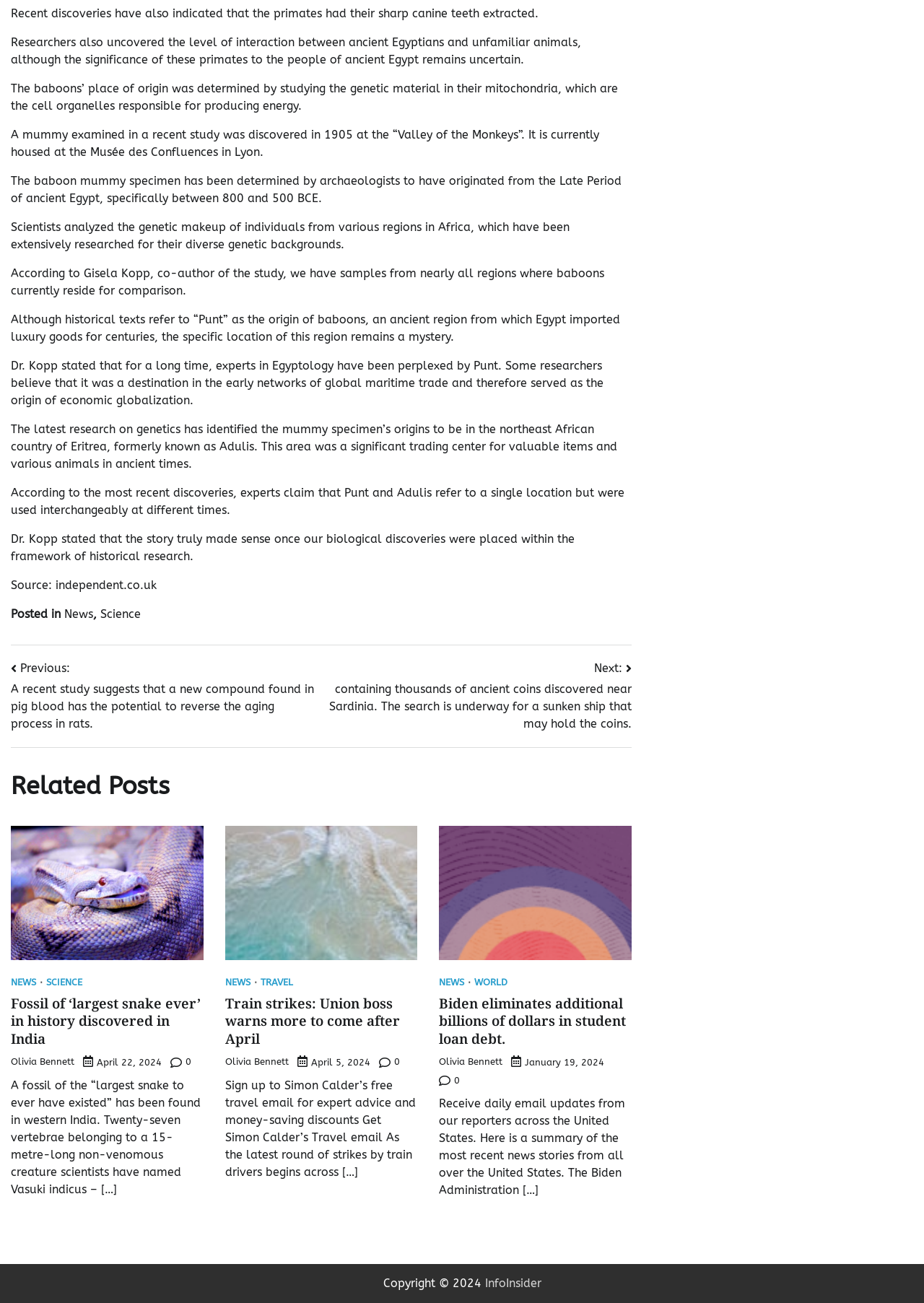What is the name of the co-author of the study?
Please answer the question as detailed as possible.

According to the text, Dr. Kopp stated that for a long time, experts in Egyptology have been perplexed by Punt. Some researchers believe that it was a destination in the early networks of global maritime trade and therefore served as the origin of economic globalization.